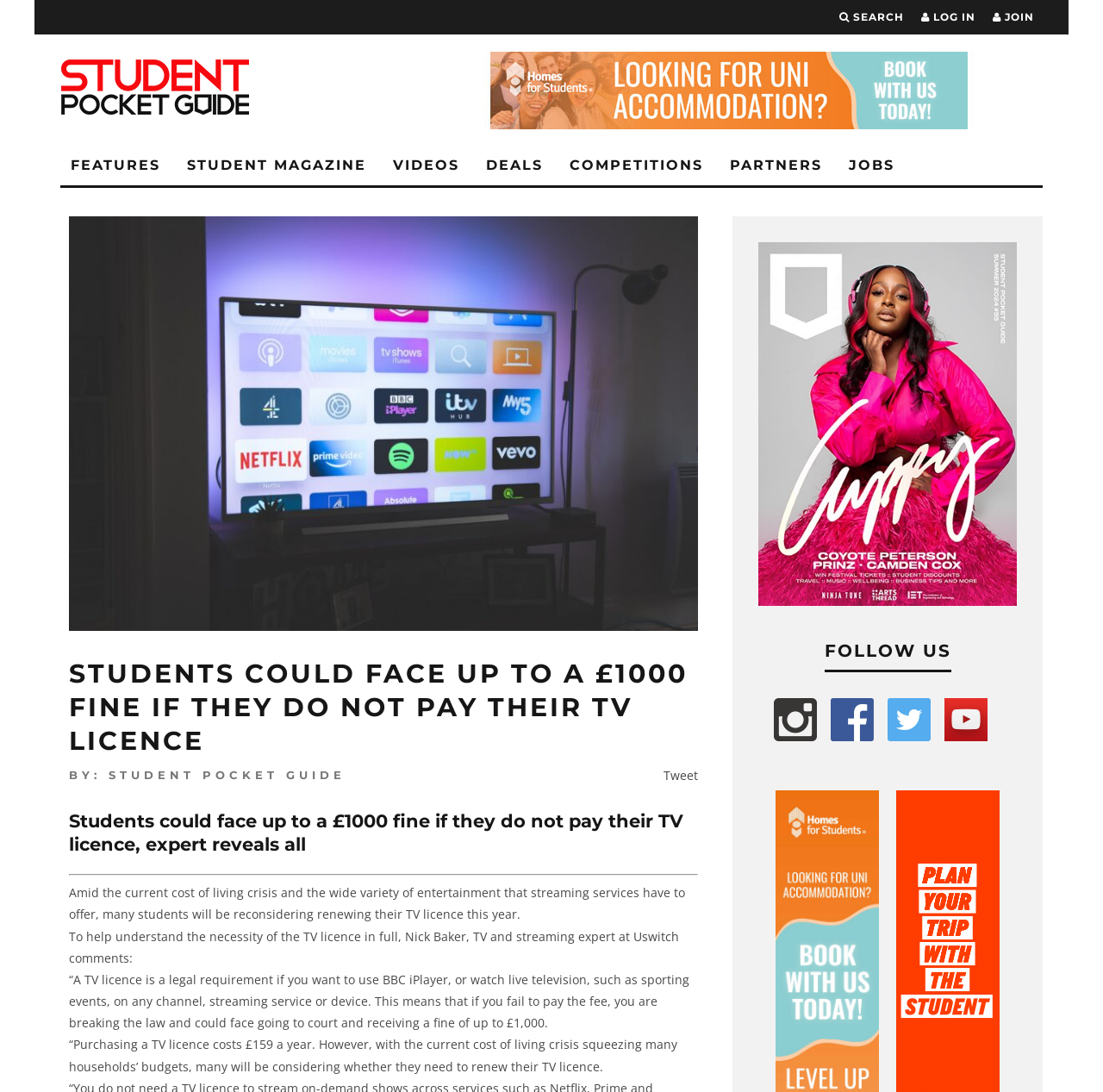Generate an in-depth caption that captures all aspects of the webpage.

The webpage is about TV licence law, specifically discussing the importance of paying for a TV licence and the consequences of not doing so. At the top of the page, there are three links: "SEARCH", "LOG IN", and "JOIN", aligned horizontally. Below these links, there is a layout table with a logo on the left side and a link "Homes For Students" on the right side, accompanied by an image.

The main content of the page is divided into sections. On the left side, there are several links to different categories, including "FEATURES", "STUDENT MAGAZINE", "VIDEOS", "DEALS", "COMPETITIONS", "PARTNERS", and "JOBS". The "JOBS" link is accompanied by an image related to TV licence law and BBC iPlayer.

The main article is located on the right side of the page, with a heading that reads "STUDENTS COULD FACE UP TO A £1000 FINE IF THEY DO NOT PAY THEIR TV LICENCE". The article discusses the importance of paying for a TV licence, citing the current cost of living crisis and the variety of entertainment options available through streaming services. The article quotes an expert from Uswitch, who explains the legal requirement of having a TV licence to use BBC iPlayer or watch live television.

Below the article, there is a figure with a link to "Student Magazine", accompanied by an image. Further down, there is a heading "FOLLOW US" with four social media links.